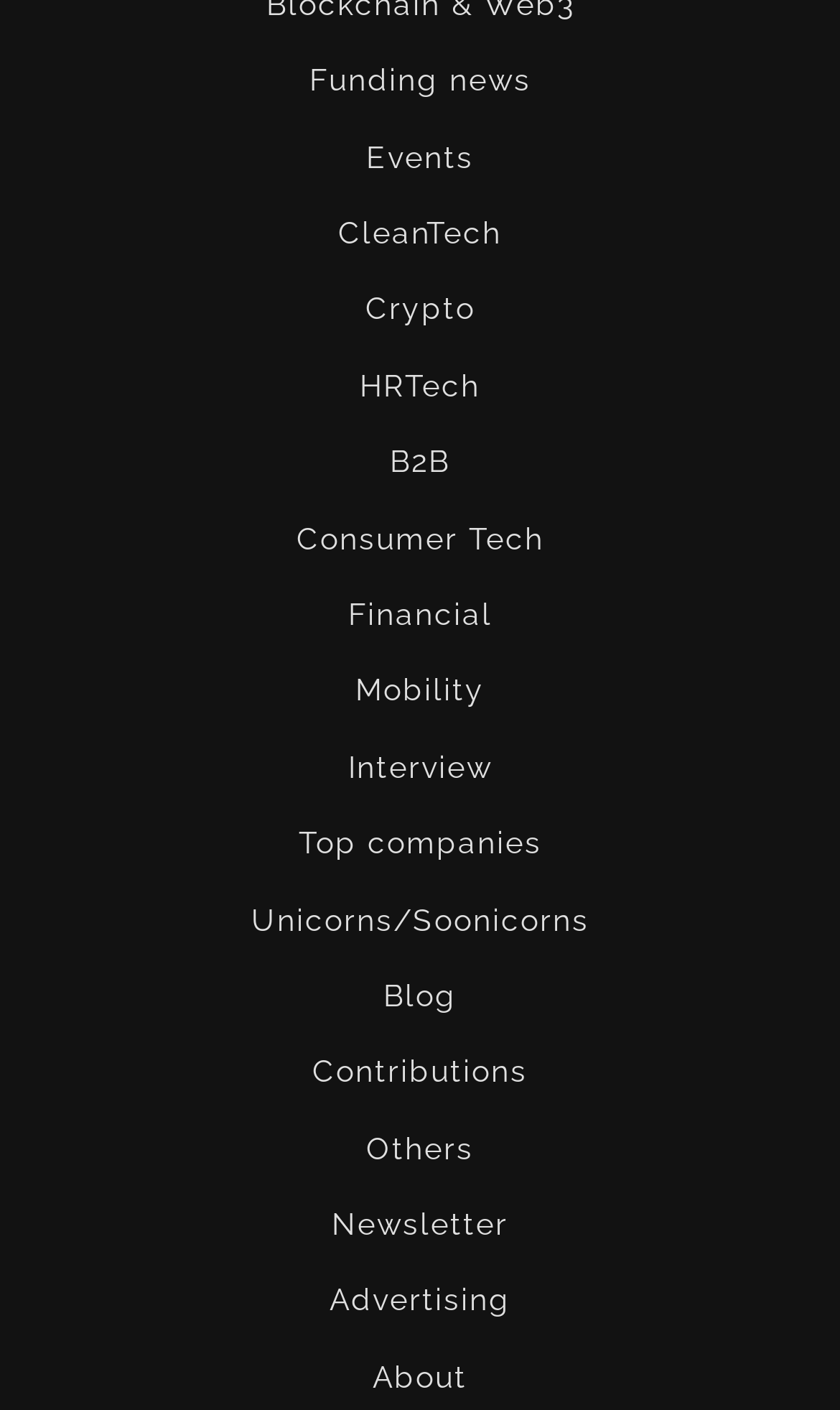Identify the bounding box coordinates for the UI element described as: "Movie Features".

None